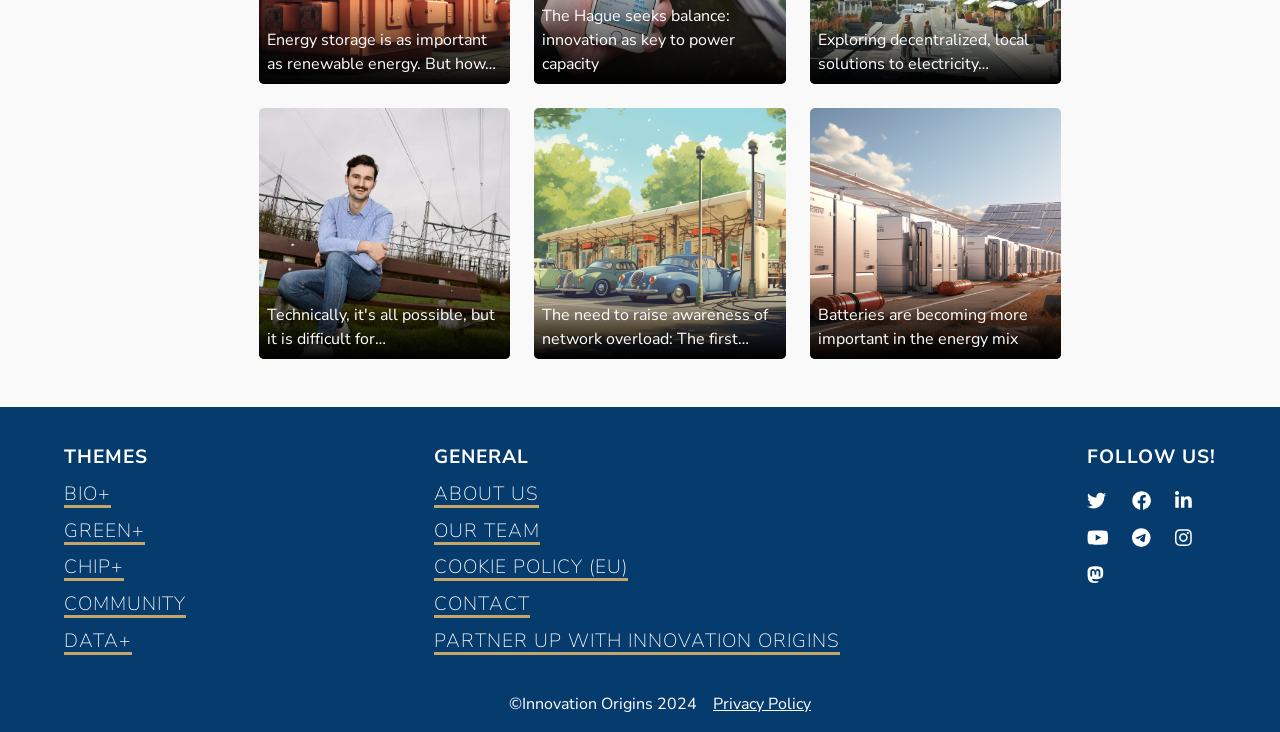Using the description: "Cookie policy (EU)", identify the bounding box of the corresponding UI element in the screenshot.

[0.339, 0.751, 0.49, 0.801]